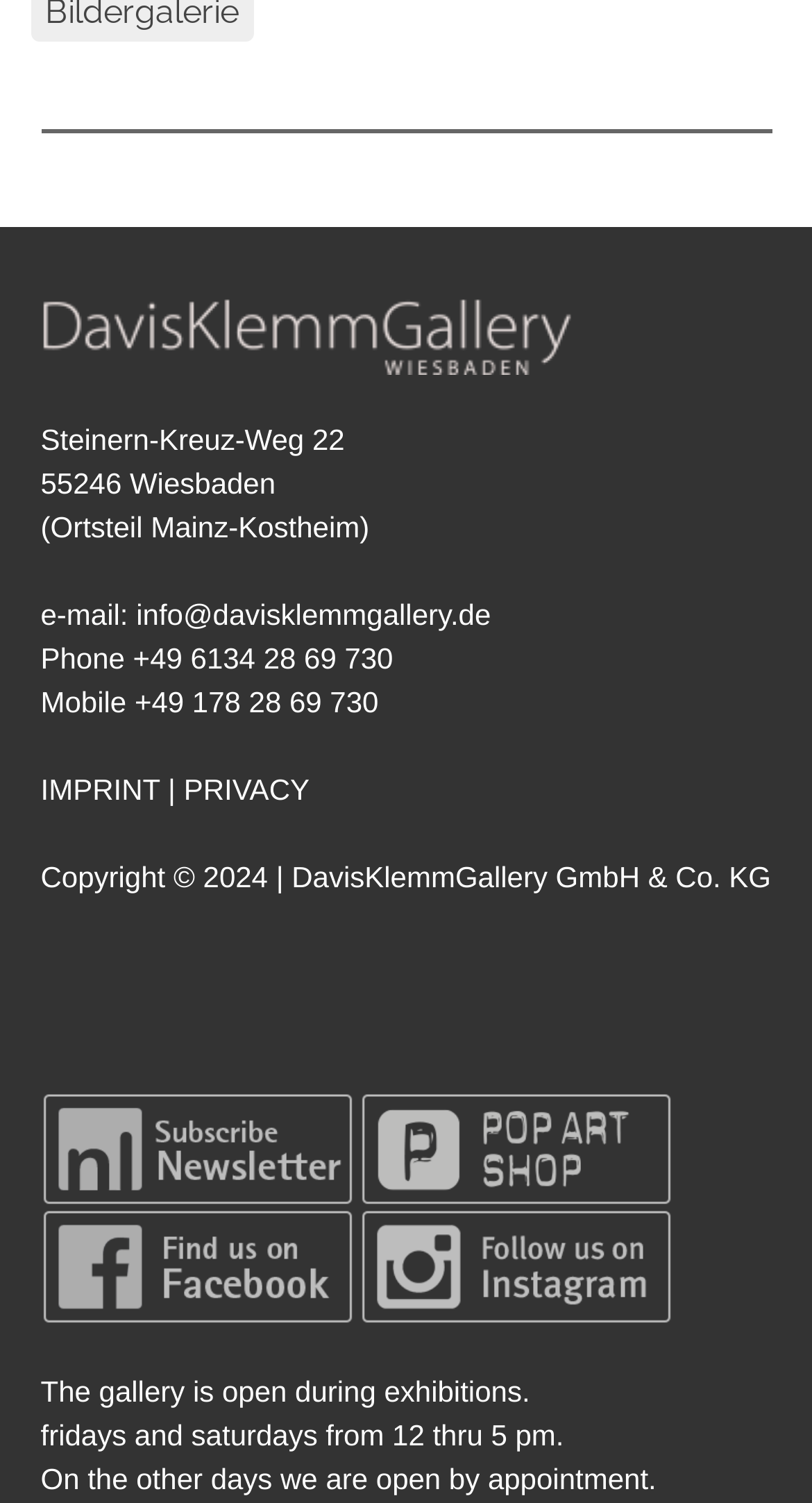Pinpoint the bounding box coordinates of the area that must be clicked to complete this instruction: "Click the logo link".

[0.05, 0.182, 0.768, 0.205]